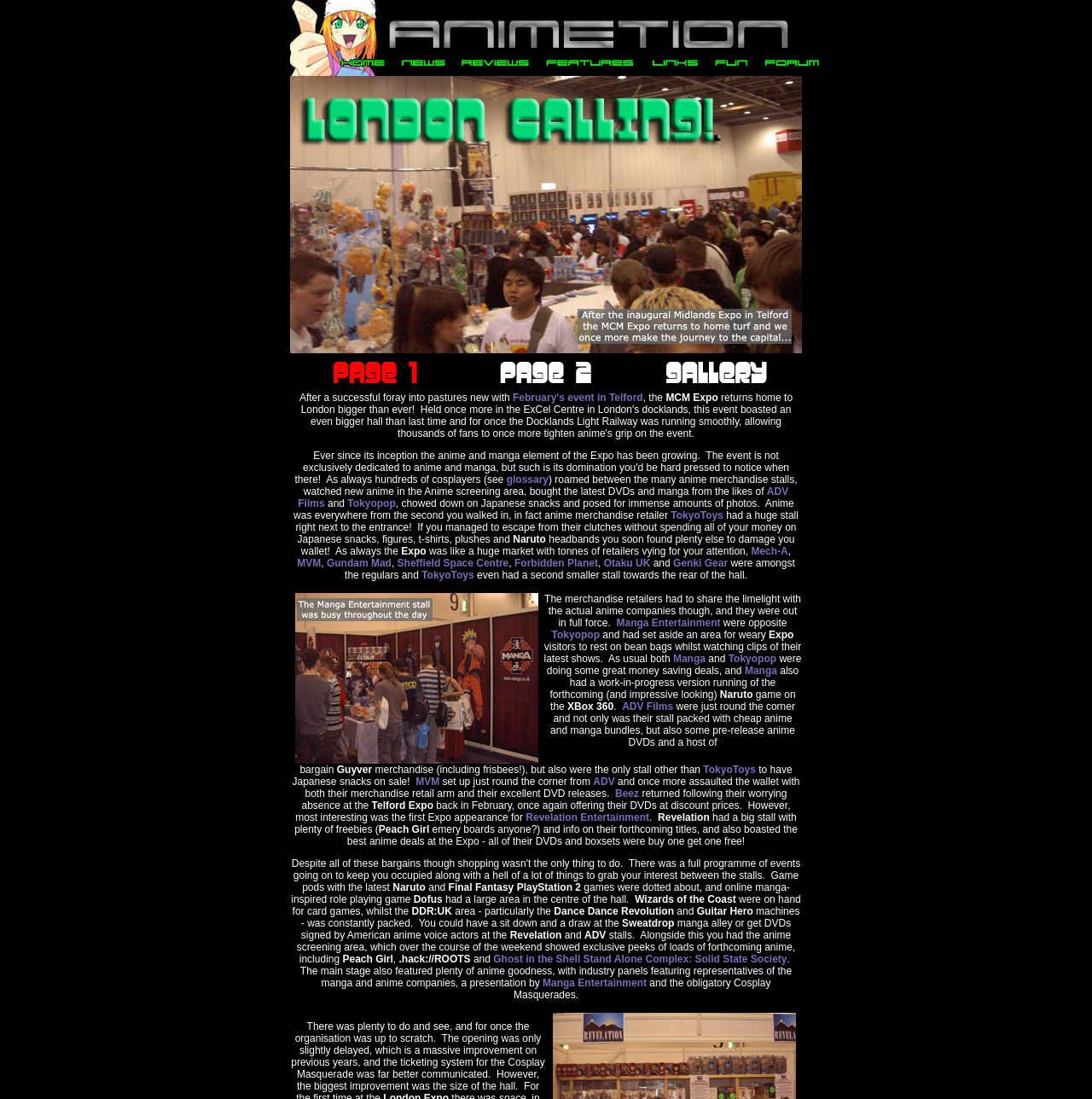Provide the bounding box coordinates for the UI element described in this sentence: "Sheffield Space Centre". The coordinates should be four float values between 0 and 1, i.e., [left, top, right, bottom].

[0.364, 0.507, 0.466, 0.518]